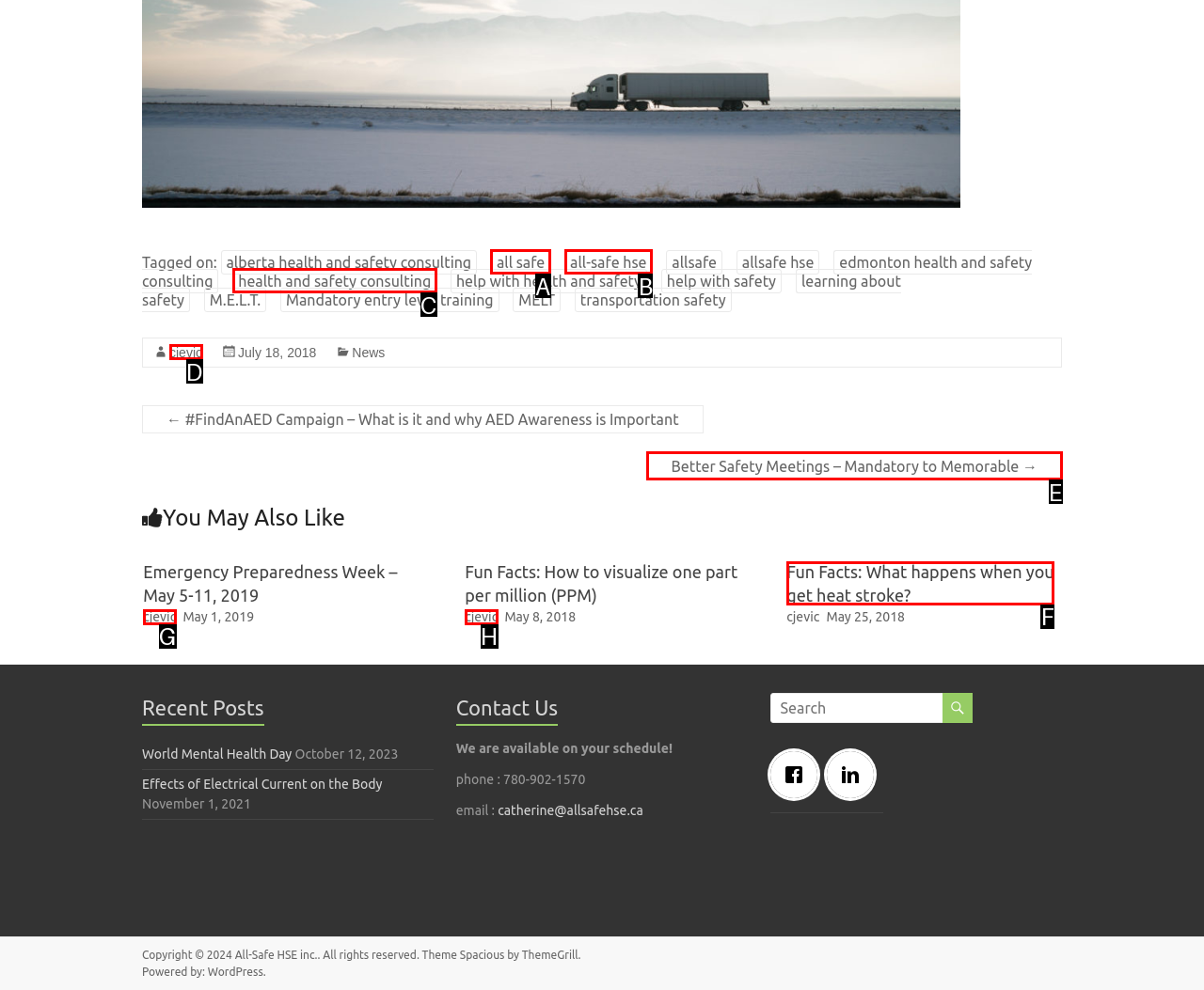Choose the UI element that best aligns with the description: Contact
Respond with the letter of the chosen option directly.

None